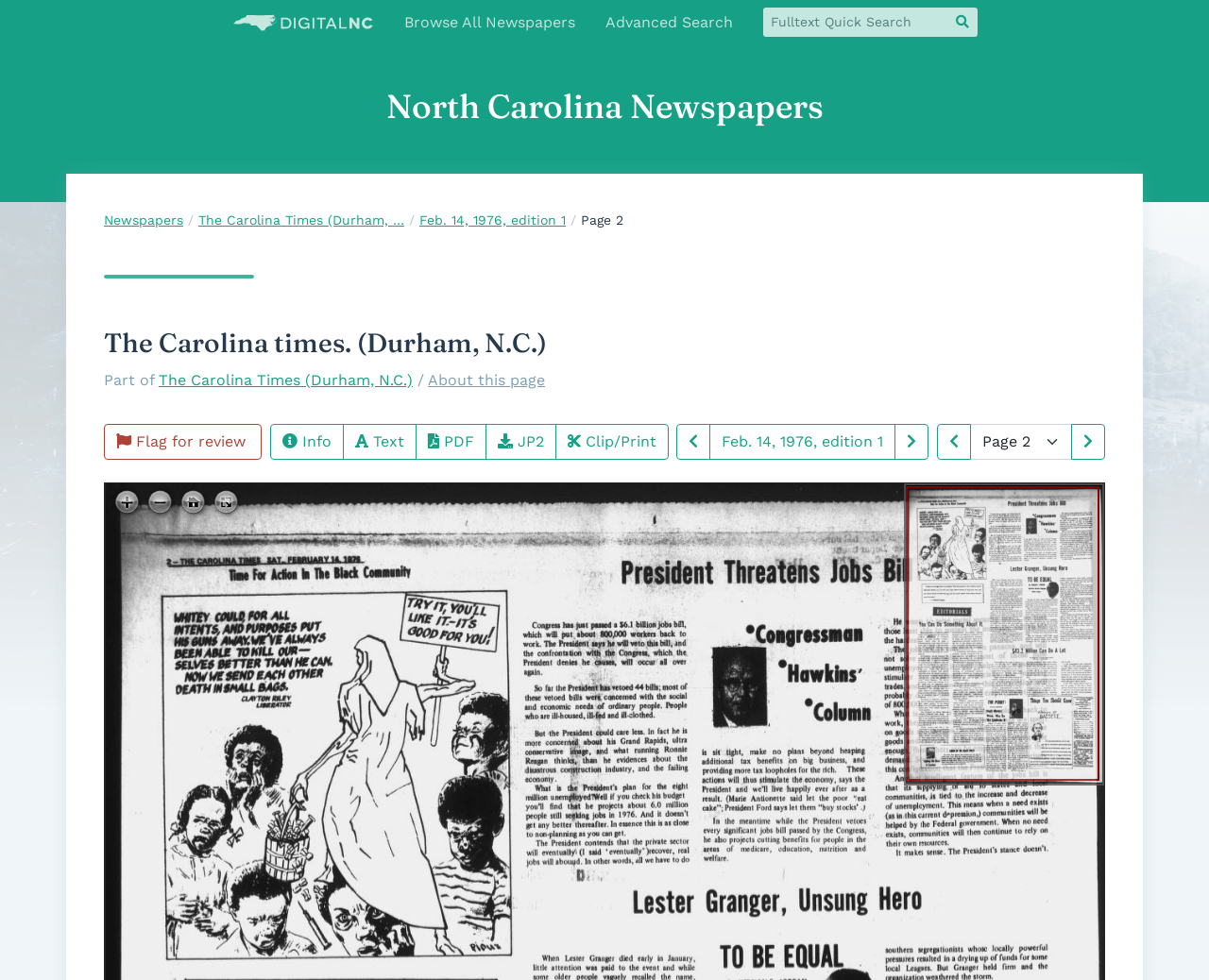Determine the main heading text of the webpage.

North Carolina Newspapers